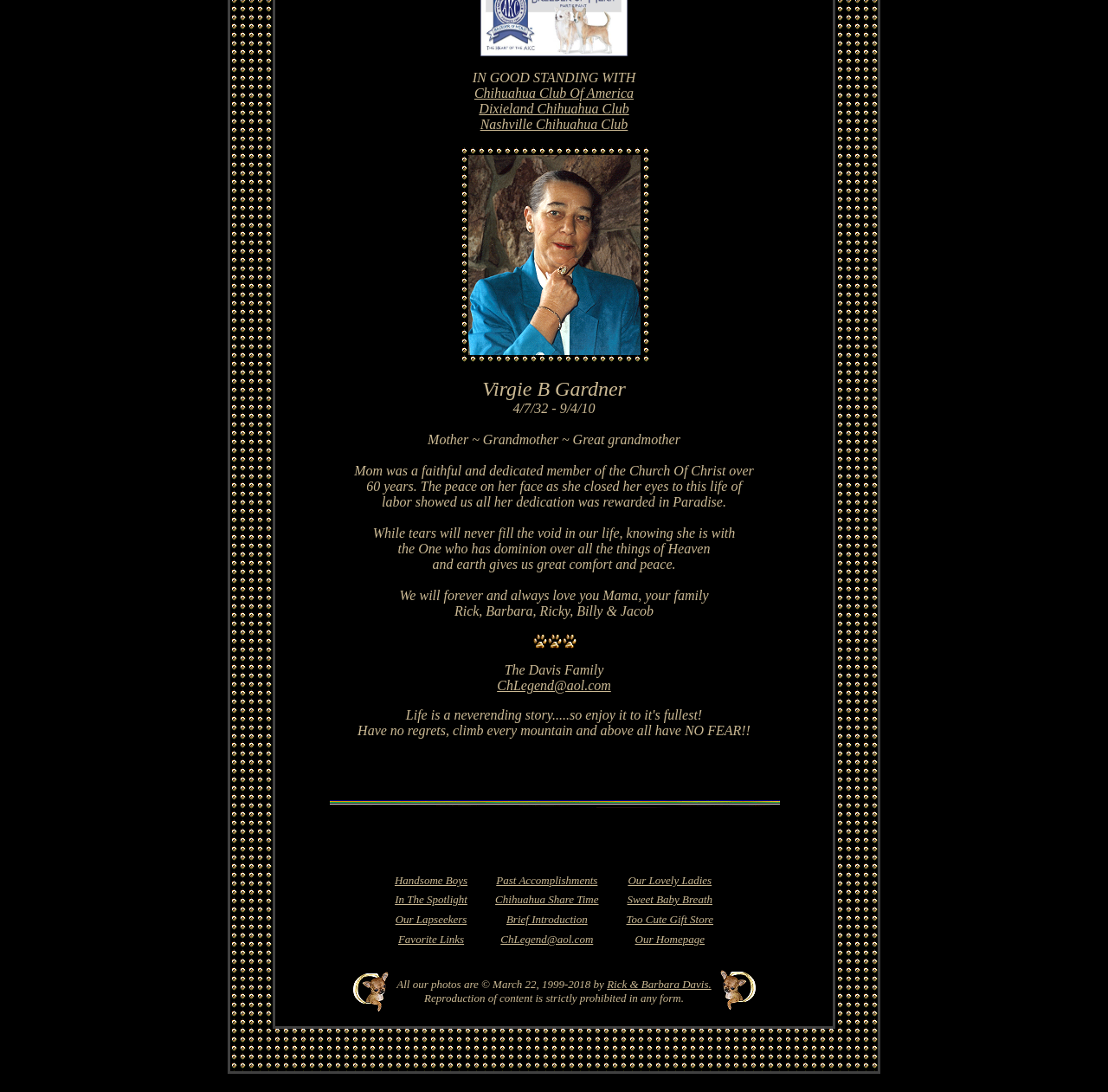Find the bounding box coordinates of the clickable element required to execute the following instruction: "Contact ChLegend@aol.com". Provide the coordinates as four float numbers between 0 and 1, i.e., [left, top, right, bottom].

[0.449, 0.621, 0.551, 0.634]